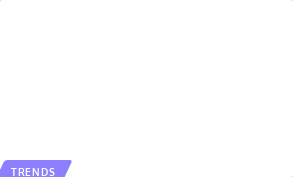Provide a one-word or one-phrase answer to the question:
When was the article published?

June 14, 2023